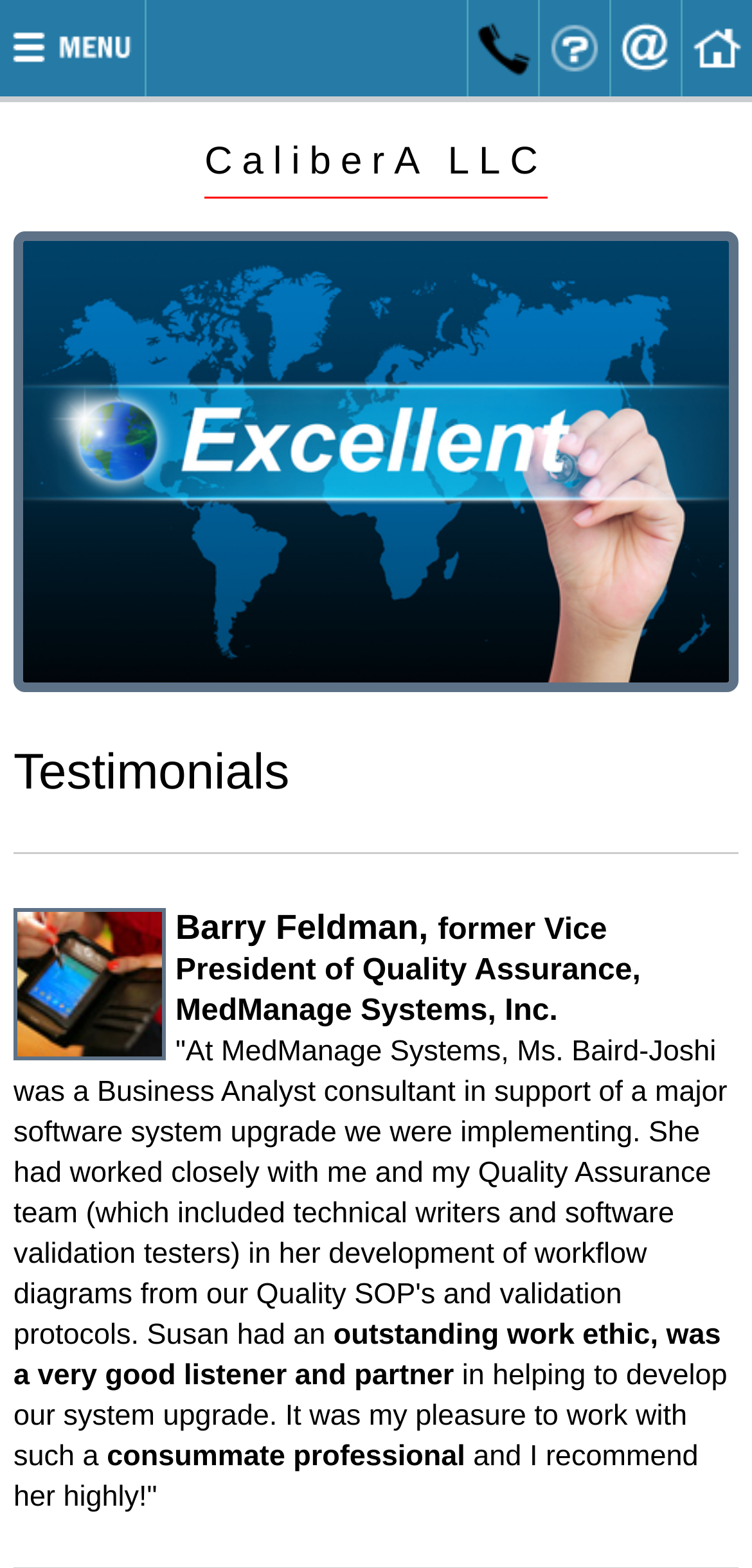What is the phone number on the top right?
Refer to the image and provide a one-word or short phrase answer.

+1.425.877.1197